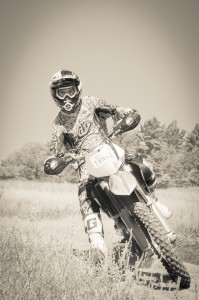What is the rider wearing on their head?
Look at the webpage screenshot and answer the question with a detailed explanation.

The caption describes the rider's protective gear, which includes a full-face helmet, indicating that the rider is wearing a helmet that covers their entire face.